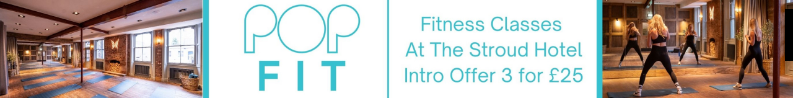Look at the image and give a detailed response to the following question: What is the introductory offer?

The banner clearly advertises an introductory offer of '3 for £25', which is a promotional deal to attract new participants to the fitness program.